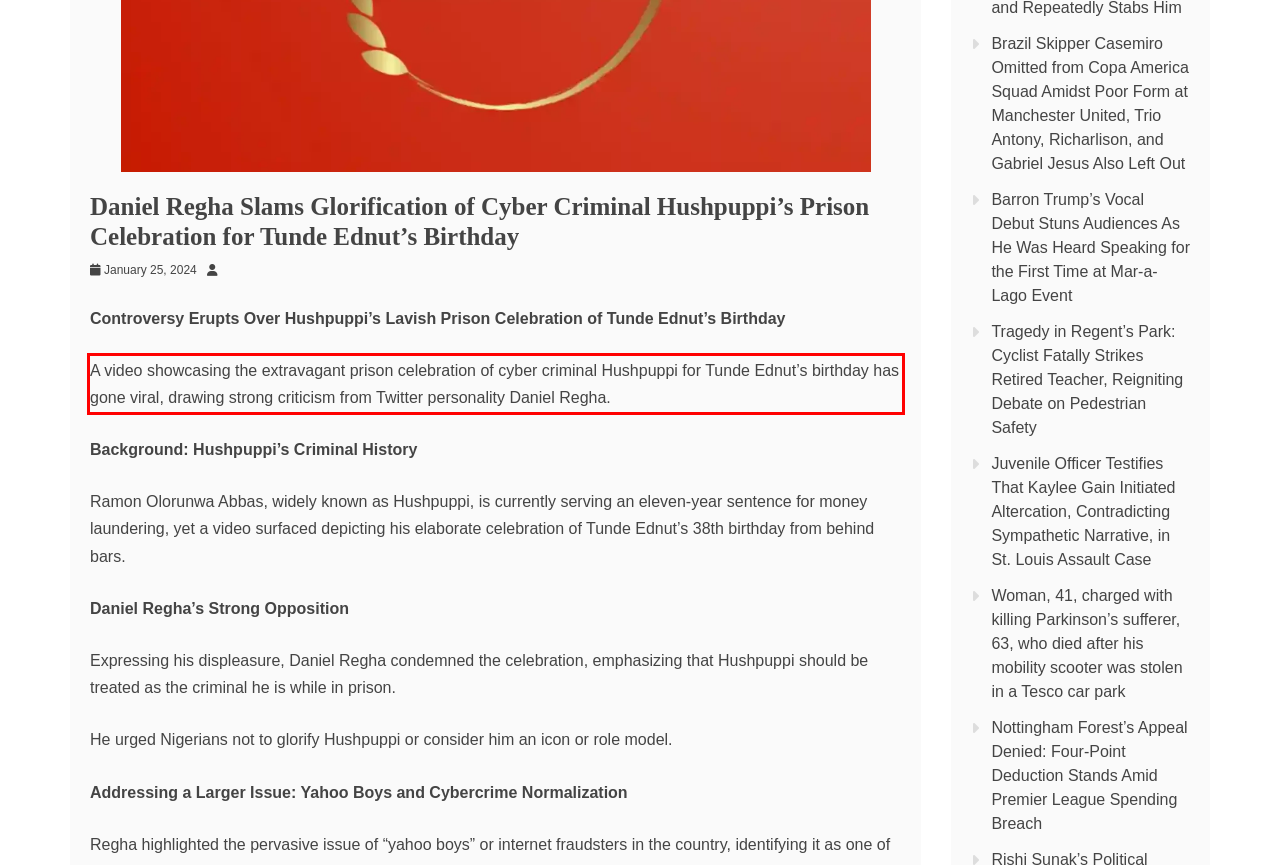From the provided screenshot, extract the text content that is enclosed within the red bounding box.

A video showcasing the extravagant prison celebration of cyber criminal Hushpuppi for Tunde Ednut’s birthday has gone viral, drawing strong criticism from Twitter personality Daniel Regha.